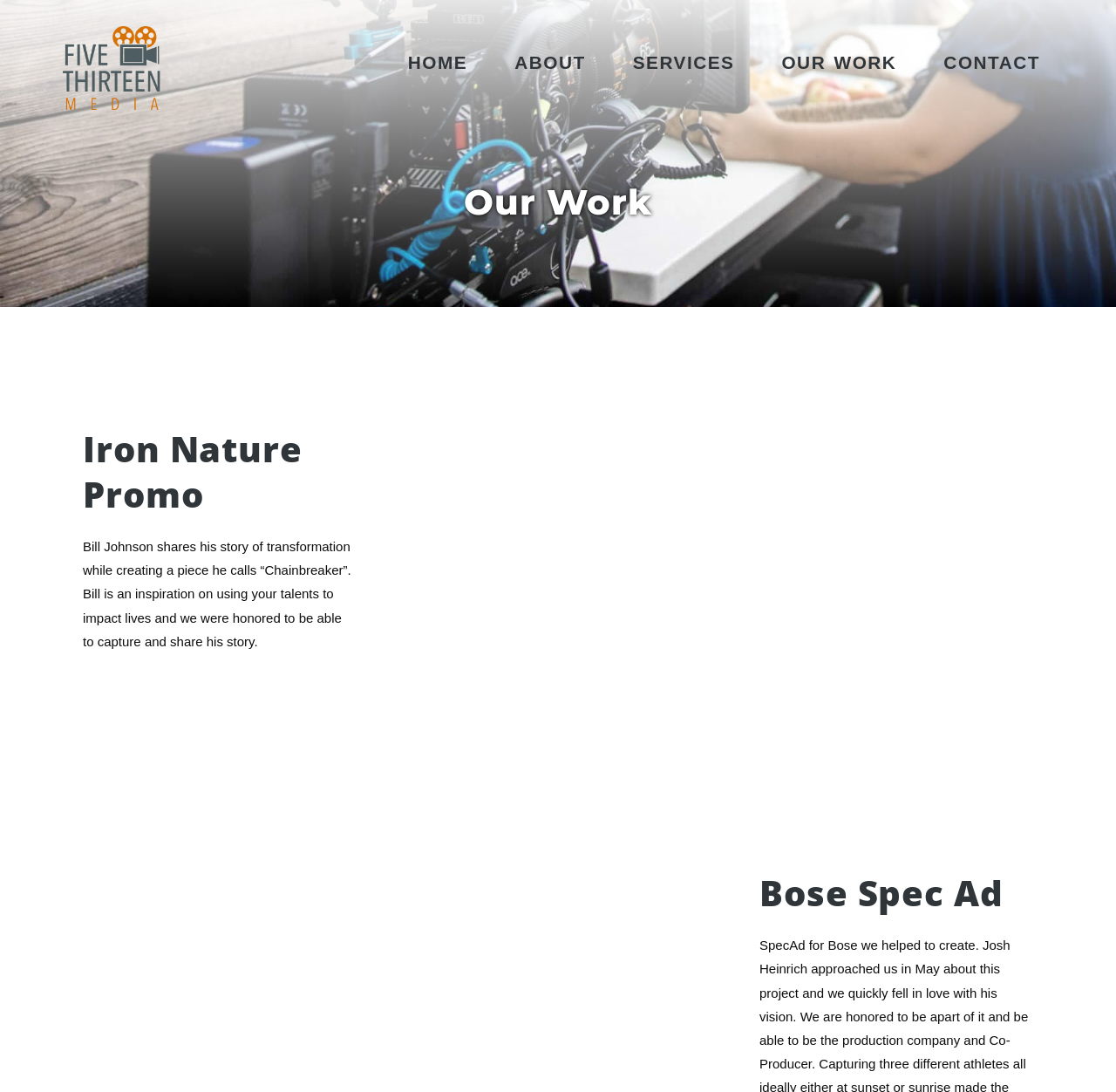What is the first menu item?
Observe the image and answer the question with a one-word or short phrase response.

HOME